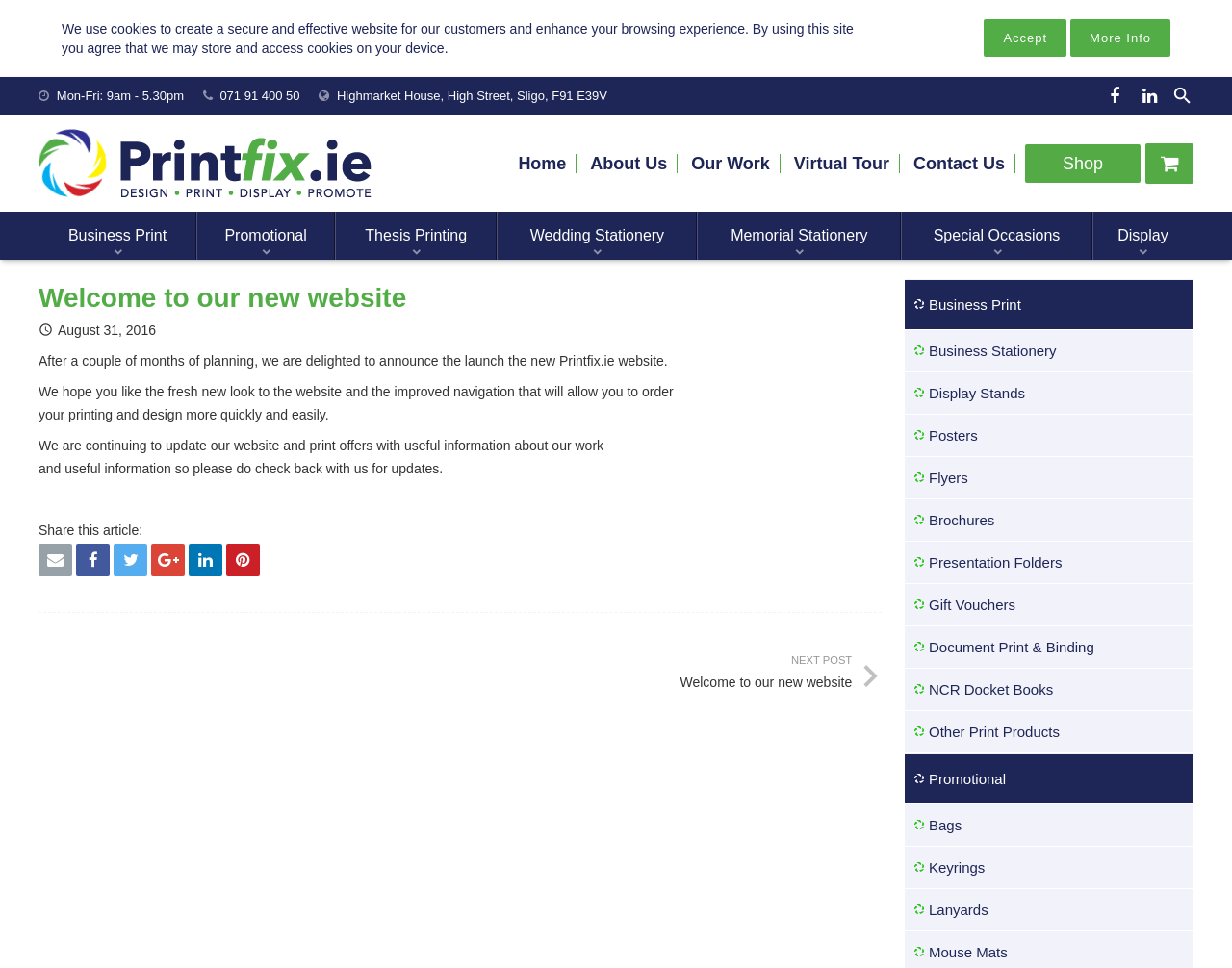Summarize the webpage in an elaborate manner.

The webpage is announcing the launch of a new website, Printfix.ie. At the top, there is a notification about the use of cookies, with options to accept or learn more. Below this, there is a section with the company's contact information, including phone number, address, and social media links.

The main content of the page is an article welcoming users to the new website. The article is divided into several paragraphs, which discuss the new features and improvements of the website. There are also several links to social media platforms and a search bar at the top right corner of the page.

The navigation menu is located at the top of the page, with links to various sections of the website, including Home, About Us, Our Work, Virtual Tour, Contact Us, and Shop. There is also a dropdown menu with categories such as Business Print, Promotional, Thesis Printing, and more.

At the bottom of the page, there are links to various print products and services, including business stationery, display stands, posters, and more. There is also a call-to-action button to navigate to the next post. Overall, the webpage has a clean and organized layout, with clear headings and concise text.